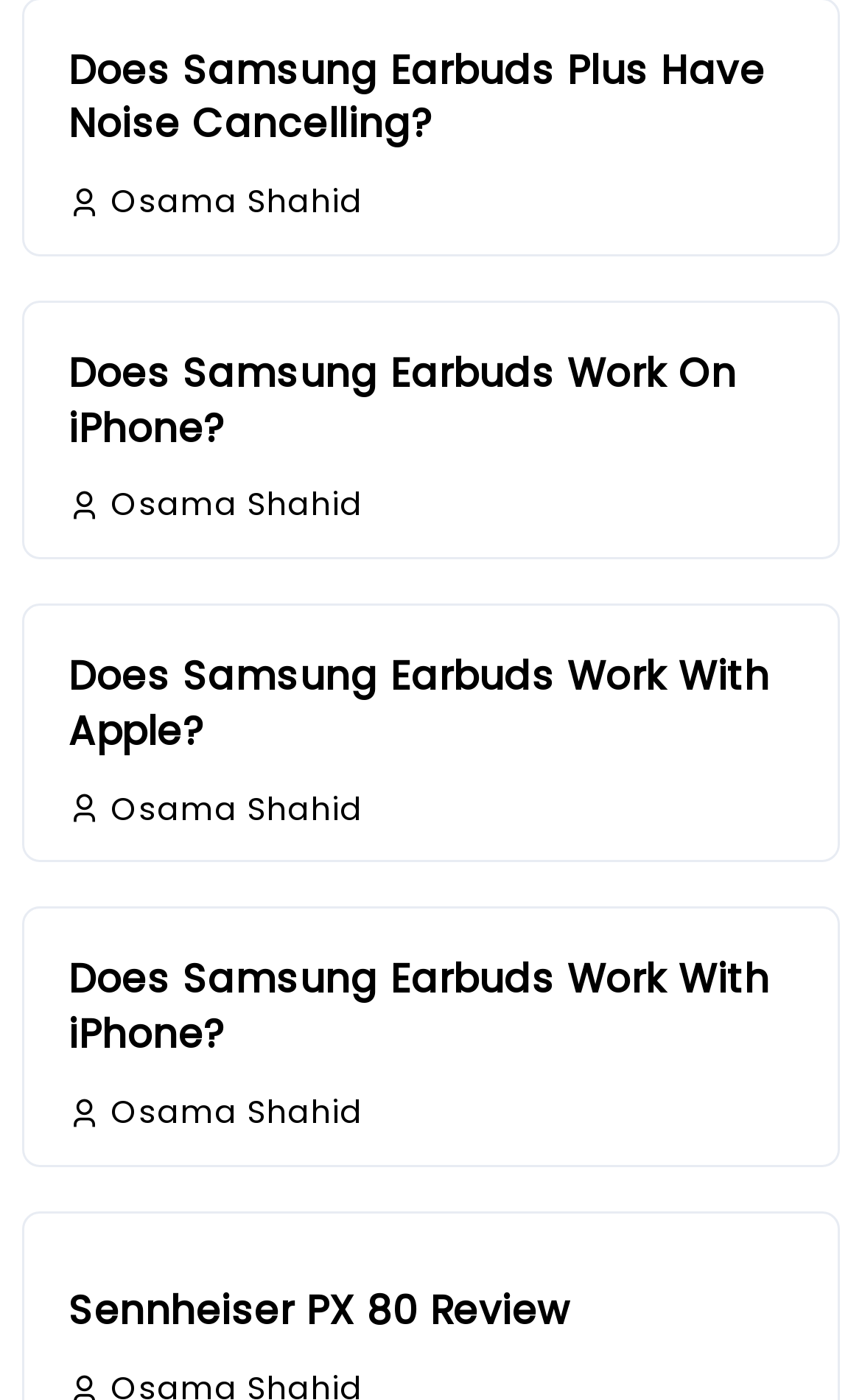Please identify the coordinates of the bounding box for the clickable region that will accomplish this instruction: "Click on the link to learn about Samsung Earbuds working with iPhone".

[0.079, 0.681, 0.892, 0.758]